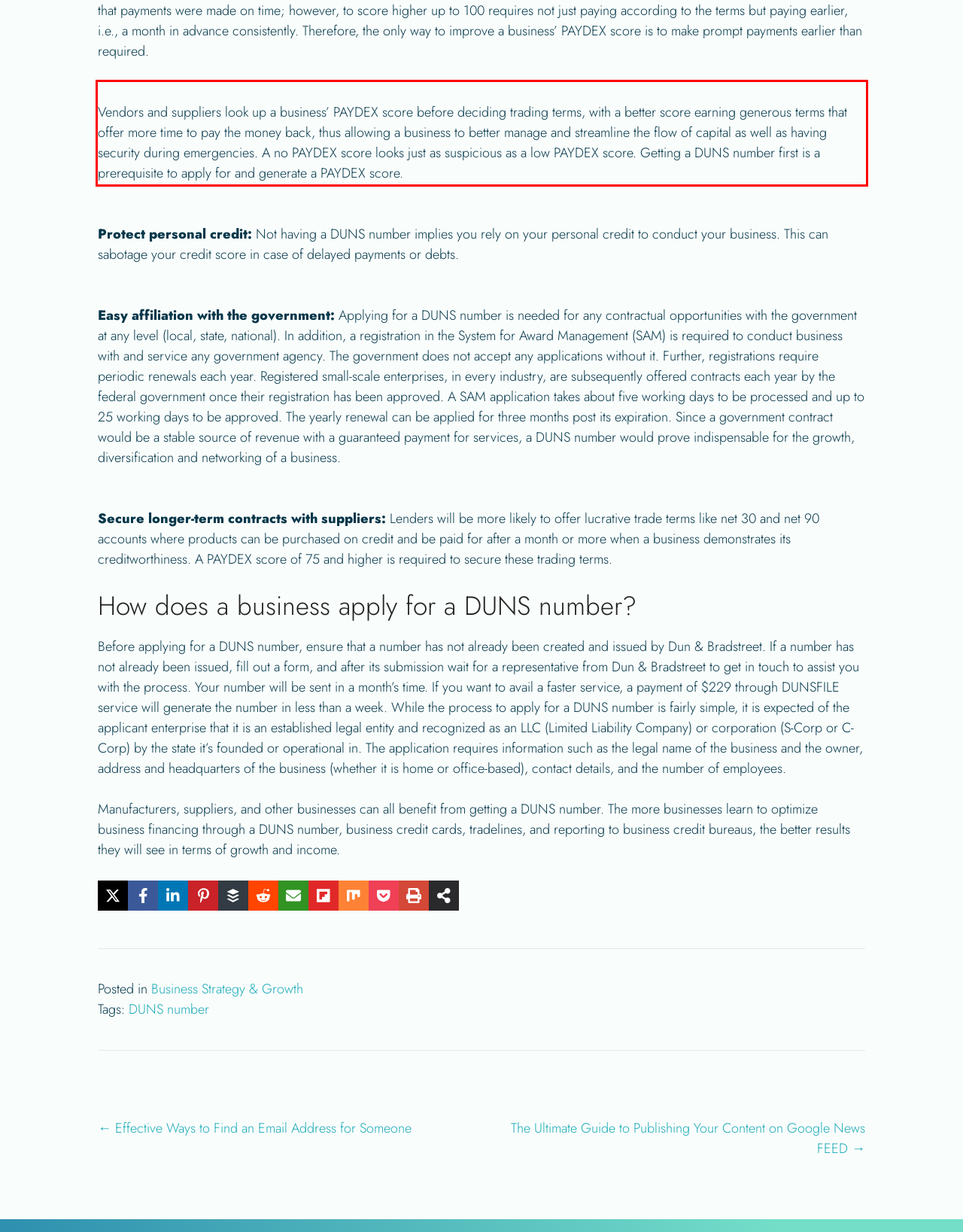There is a UI element on the webpage screenshot marked by a red bounding box. Extract and generate the text content from within this red box.

Vendors and suppliers look up a business’ PAYDEX score before deciding trading terms, with a better score earning generous terms that offer more time to pay the money back, thus allowing a business to better manage and streamline the flow of capital as well as having security during emergencies. A no PAYDEX score looks just as suspicious as a low PAYDEX score. Getting a DUNS number first is a prerequisite to apply for and generate a PAYDEX score.